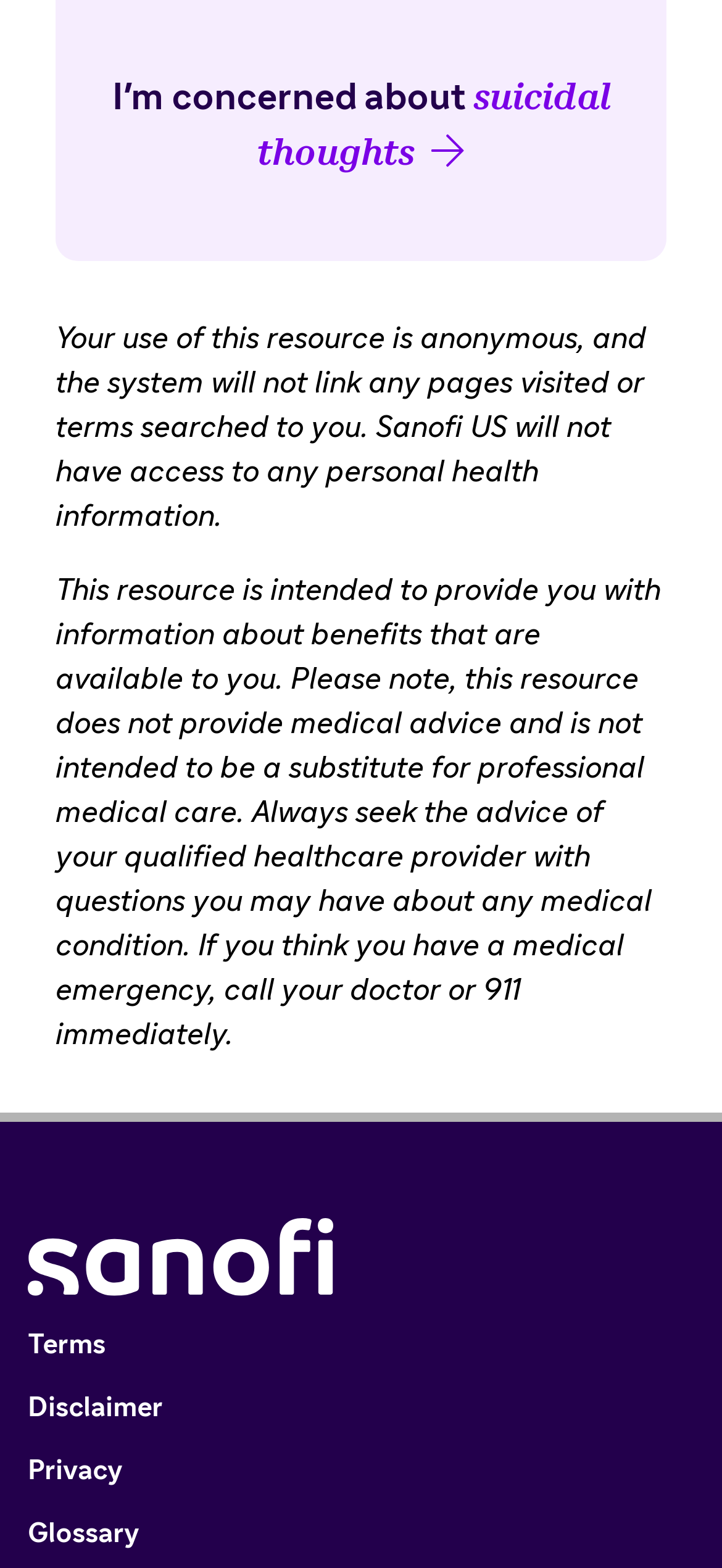Answer the question in a single word or phrase:
What is the name of the company linked at the top of the page?

Sanofi